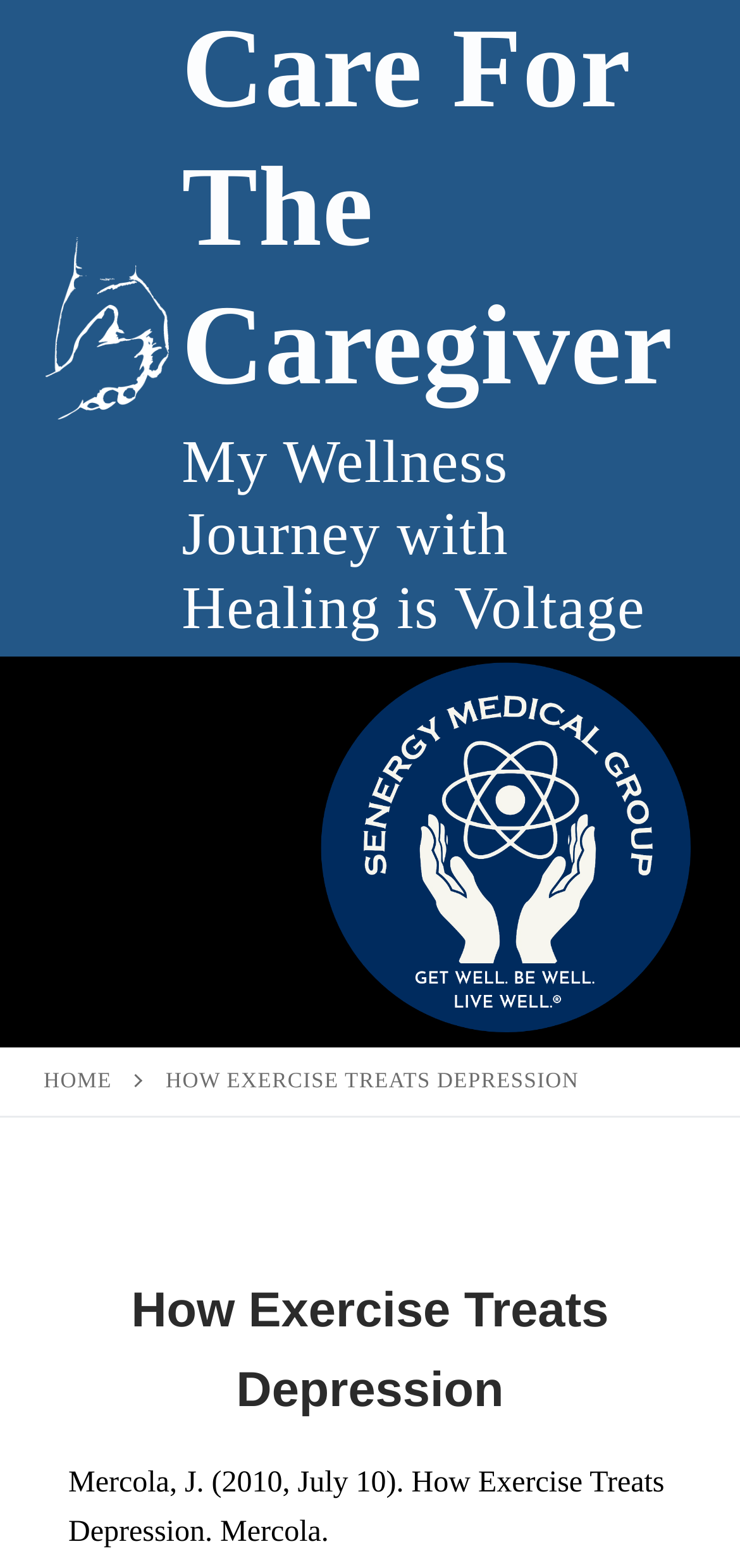Please determine the bounding box coordinates for the UI element described here. Use the format (top-left x, top-left y, bottom-right x, bottom-right y) with values bounded between 0 and 1: Home

[0.059, 0.683, 0.151, 0.697]